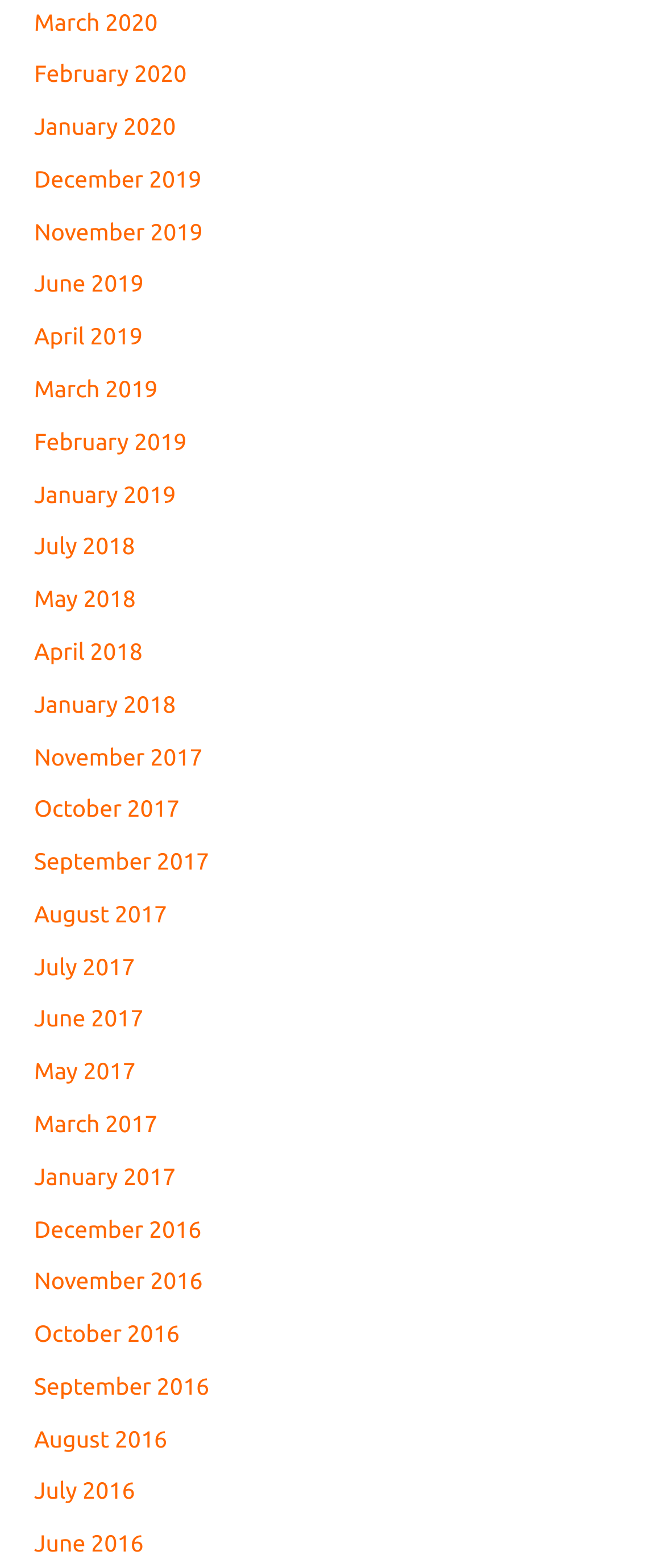Please find the bounding box coordinates for the clickable element needed to perform this instruction: "view January 2018".

[0.051, 0.44, 0.265, 0.457]